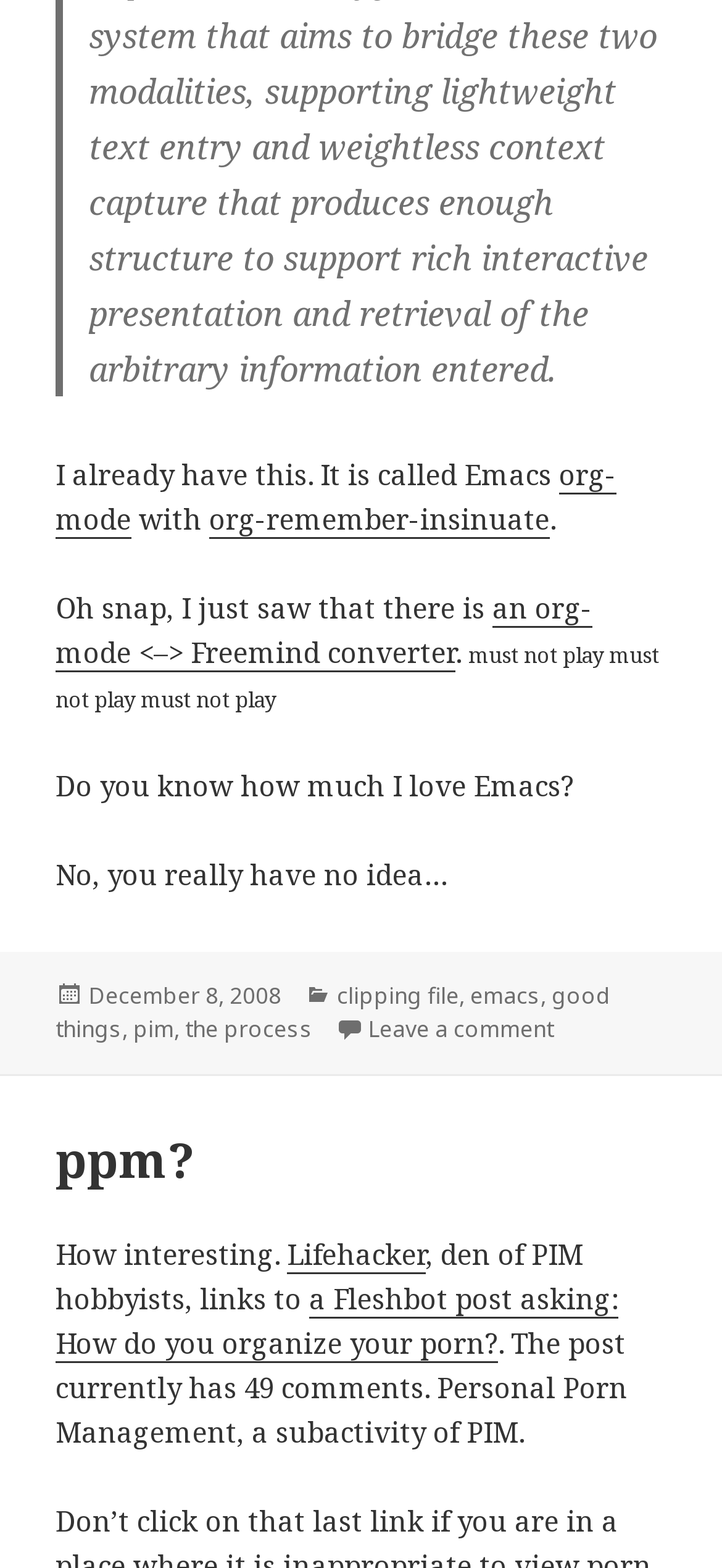What is the name of the website mentioned in the post?
Please provide a detailed and comprehensive answer to the question.

I found the name of the website mentioned in the post by reading the text, which says 'Lifehacker, den of PIM hobbyists, links to...'.